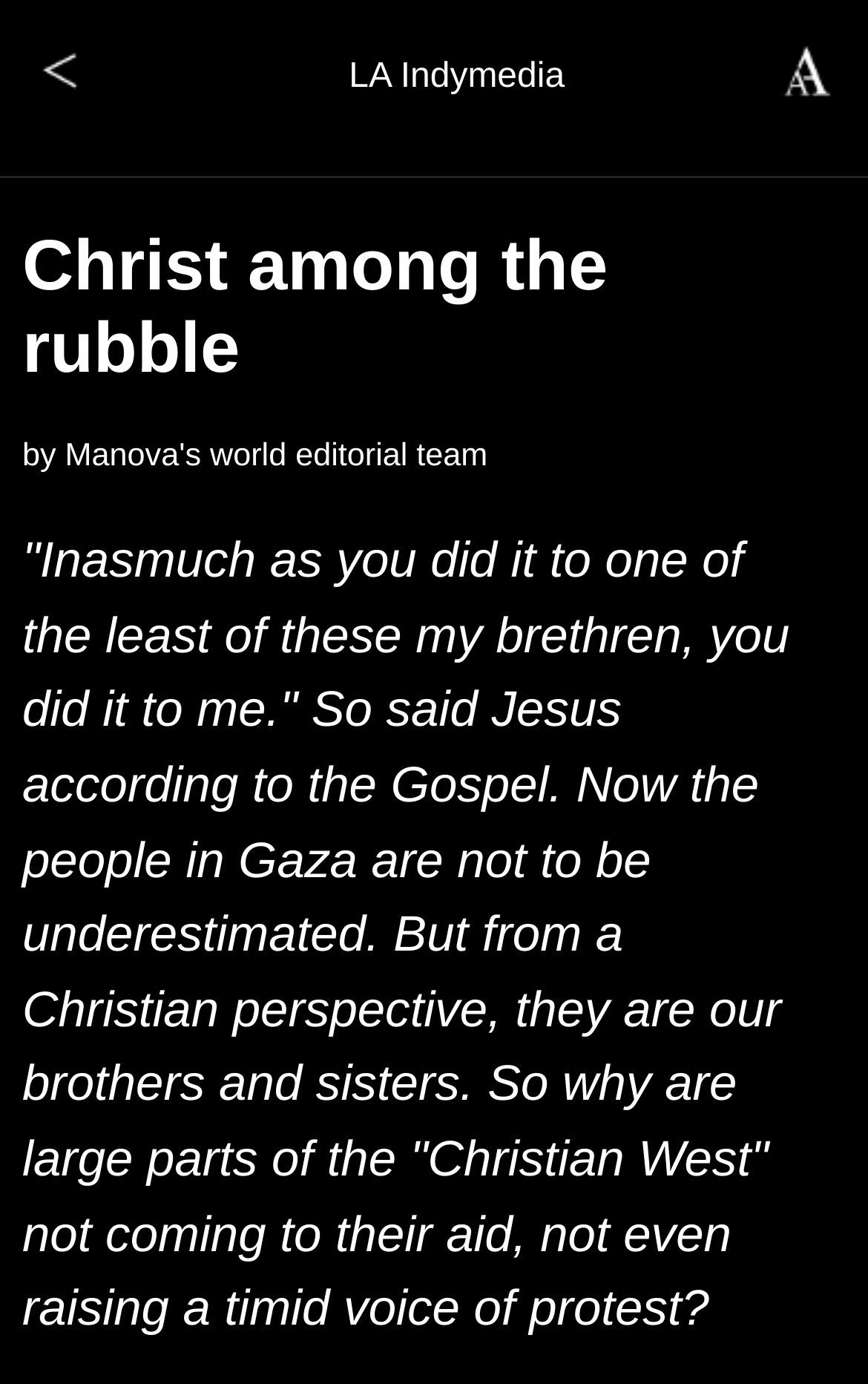What is the principal heading displayed on the webpage?

Christ among the rubble